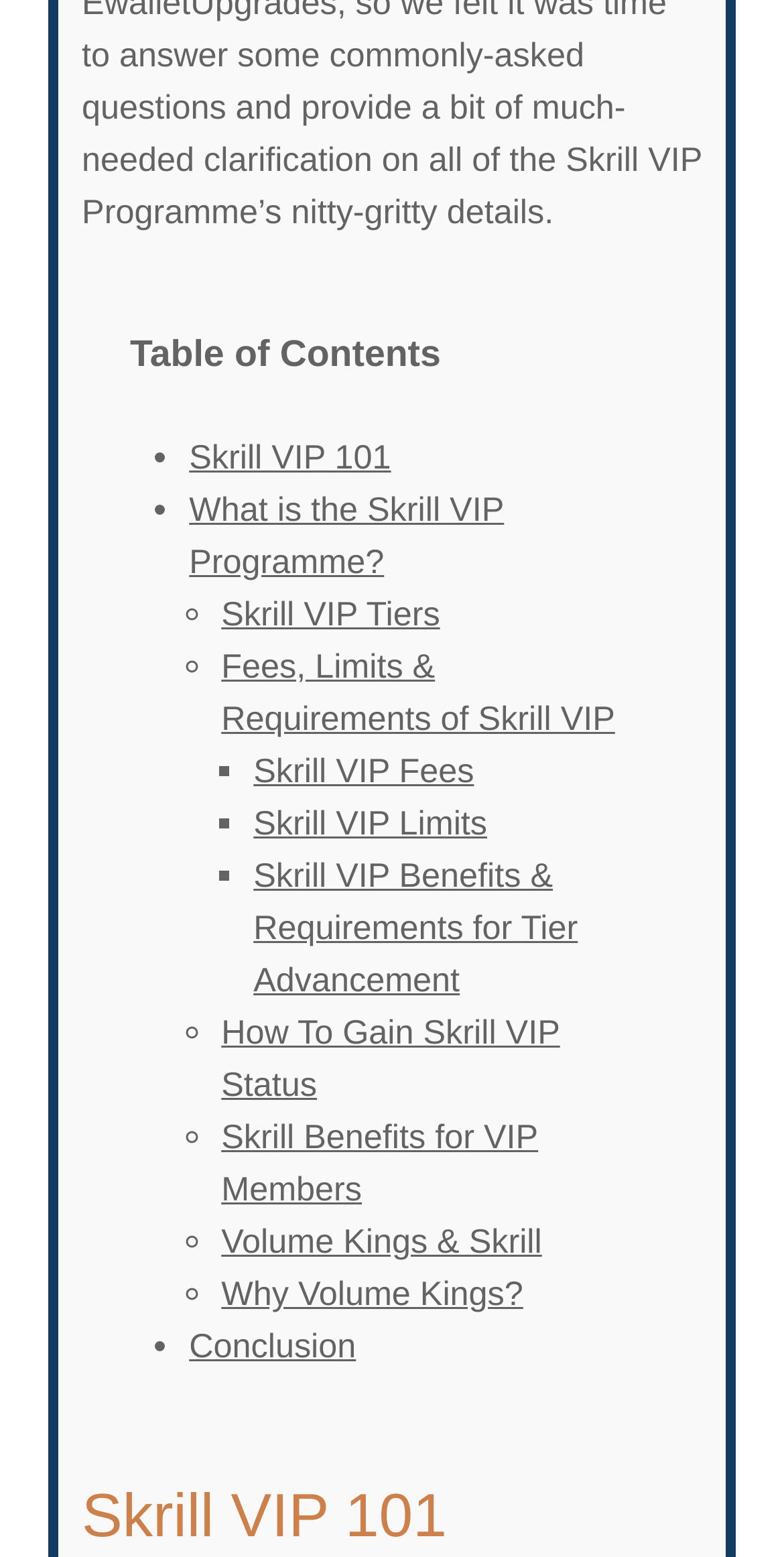Could you indicate the bounding box coordinates of the region to click in order to complete this instruction: "View 'Skrill VIP Tiers'".

[0.282, 0.382, 0.561, 0.407]